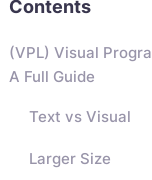Illustrate the image with a detailed caption.

The image titled "AppMaster course" appears to symbolize an educational opportunity focused on visual programming and software development. Positioned within a section that guides users on how to begin their journey with AppMaster, the image likely serves as a visual cue encouraging engagement with the course offerings. This course aims to simplify the learning process for beginners, enabling them to create their first projects easily. The surrounding text emphasizes the importance of visual programming and its advantages, making this image a central element of the content that inspires potential learners to explore the platform further.